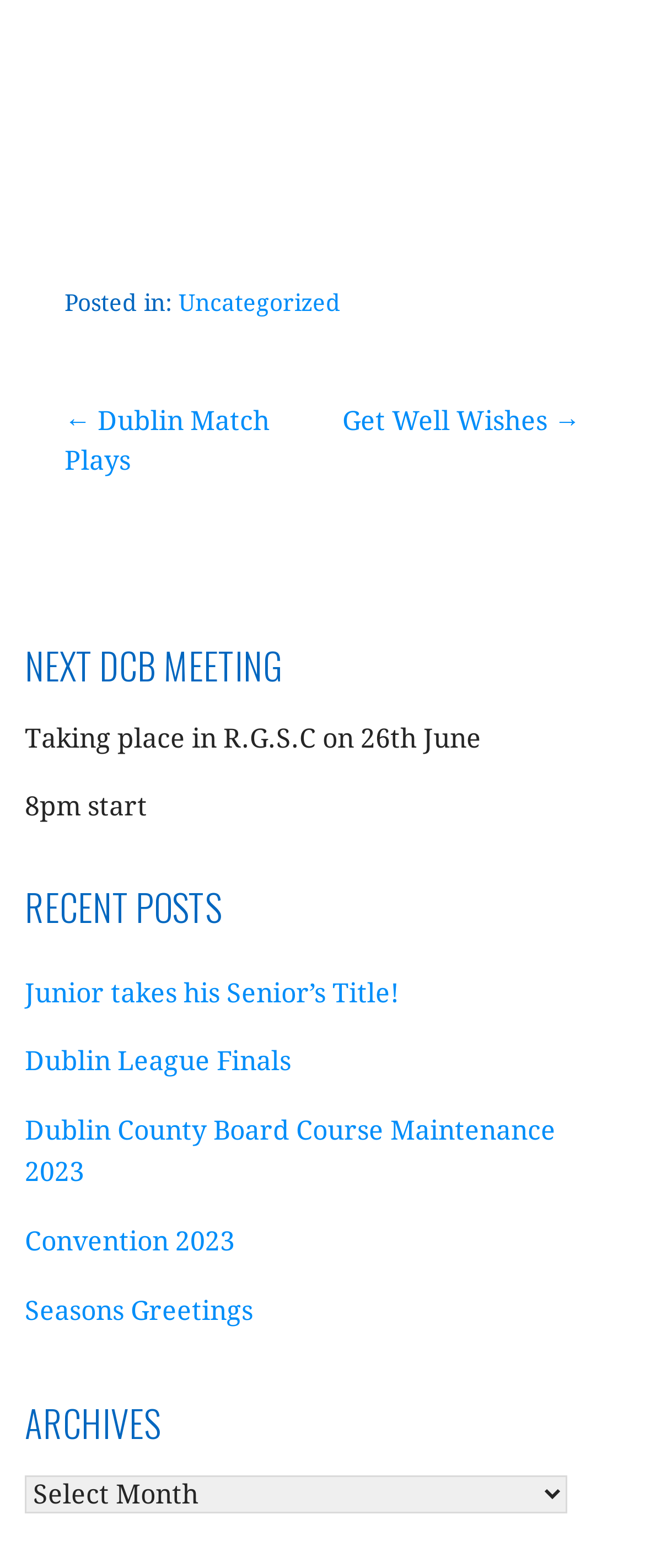How many recent posts are listed?
Please provide a single word or phrase in response based on the screenshot.

5